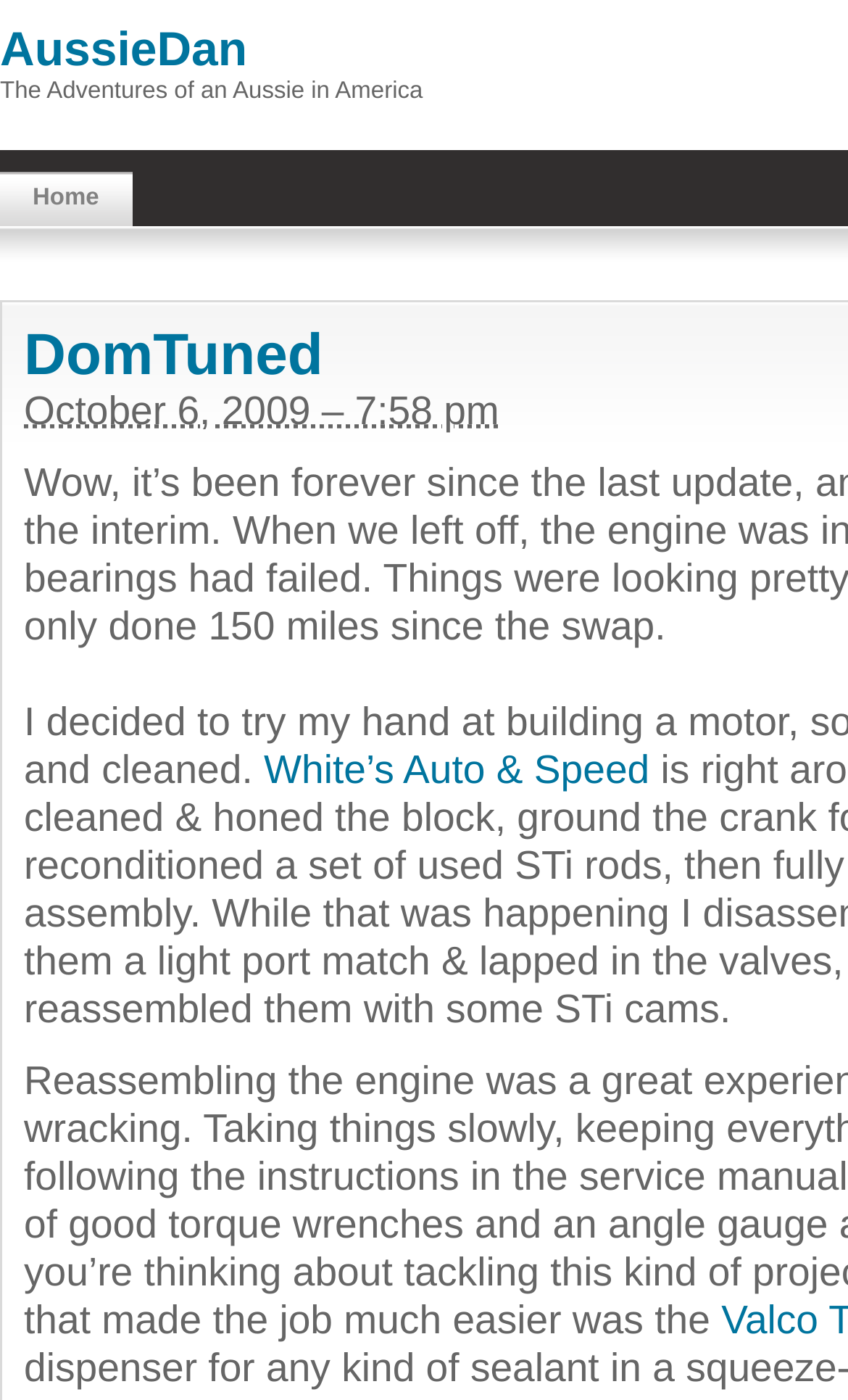Find and provide the bounding box coordinates for the UI element described with: "AussieDan".

[0.0, 0.016, 0.292, 0.054]